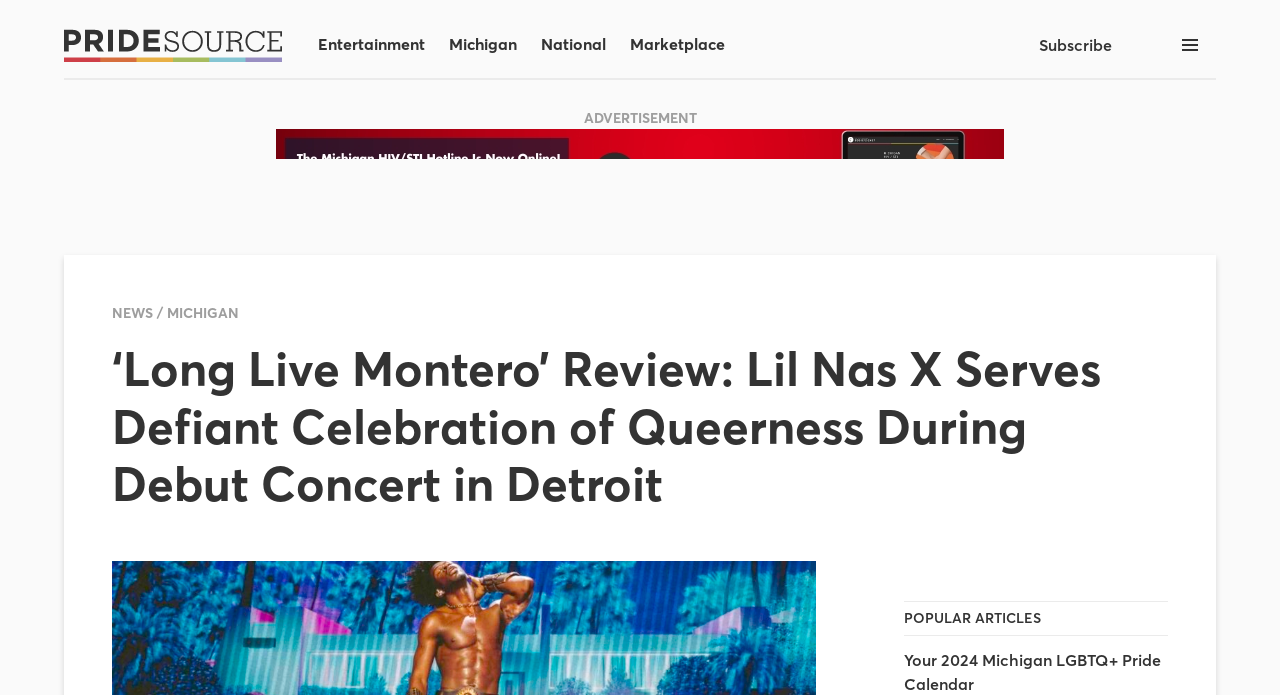Calculate the bounding box coordinates for the UI element based on the following description: "parent_node: Subscribe aria-label="menu"". Ensure the coordinates are four float numbers between 0 and 1, i.e., [left, top, right, bottom].

[0.909, 0.027, 0.95, 0.102]